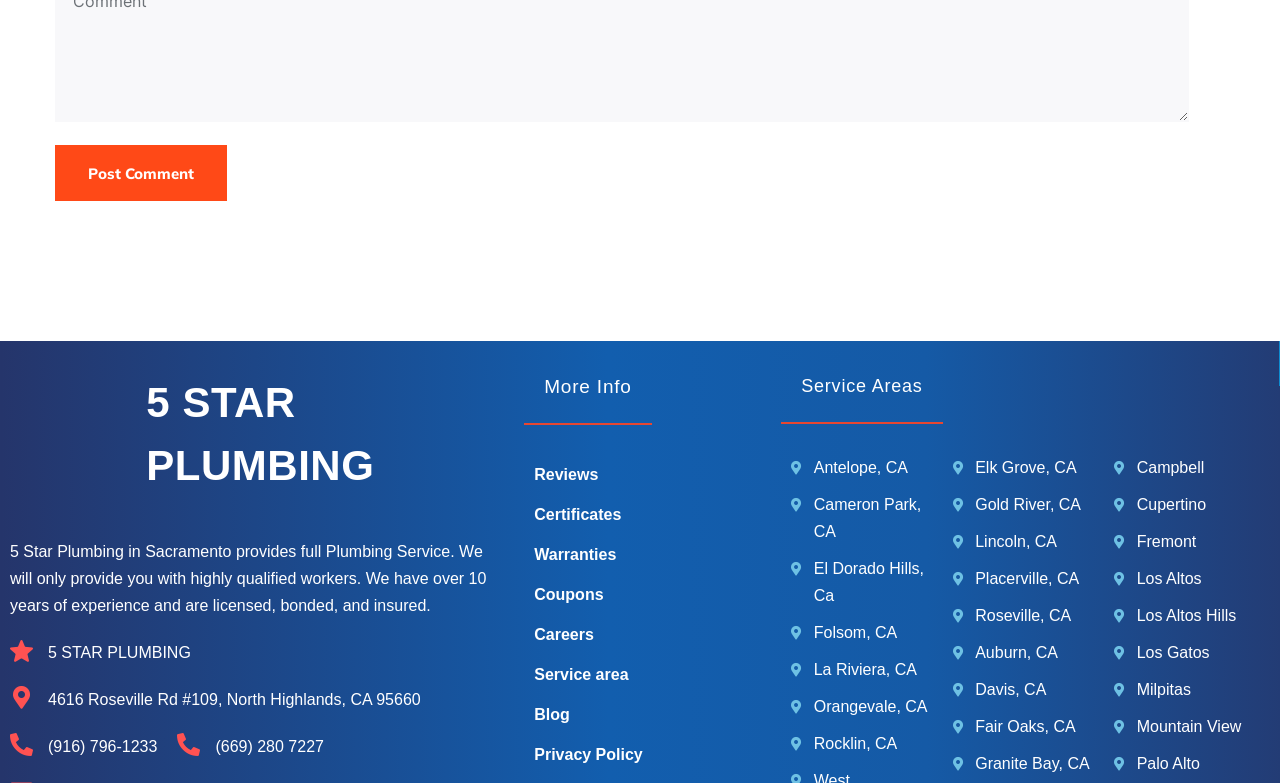Find the bounding box coordinates for the area you need to click to carry out the instruction: "Enter Facebook Likes". The coordinates should be four float numbers between 0 and 1, indicated as [left, top, right, bottom].

None